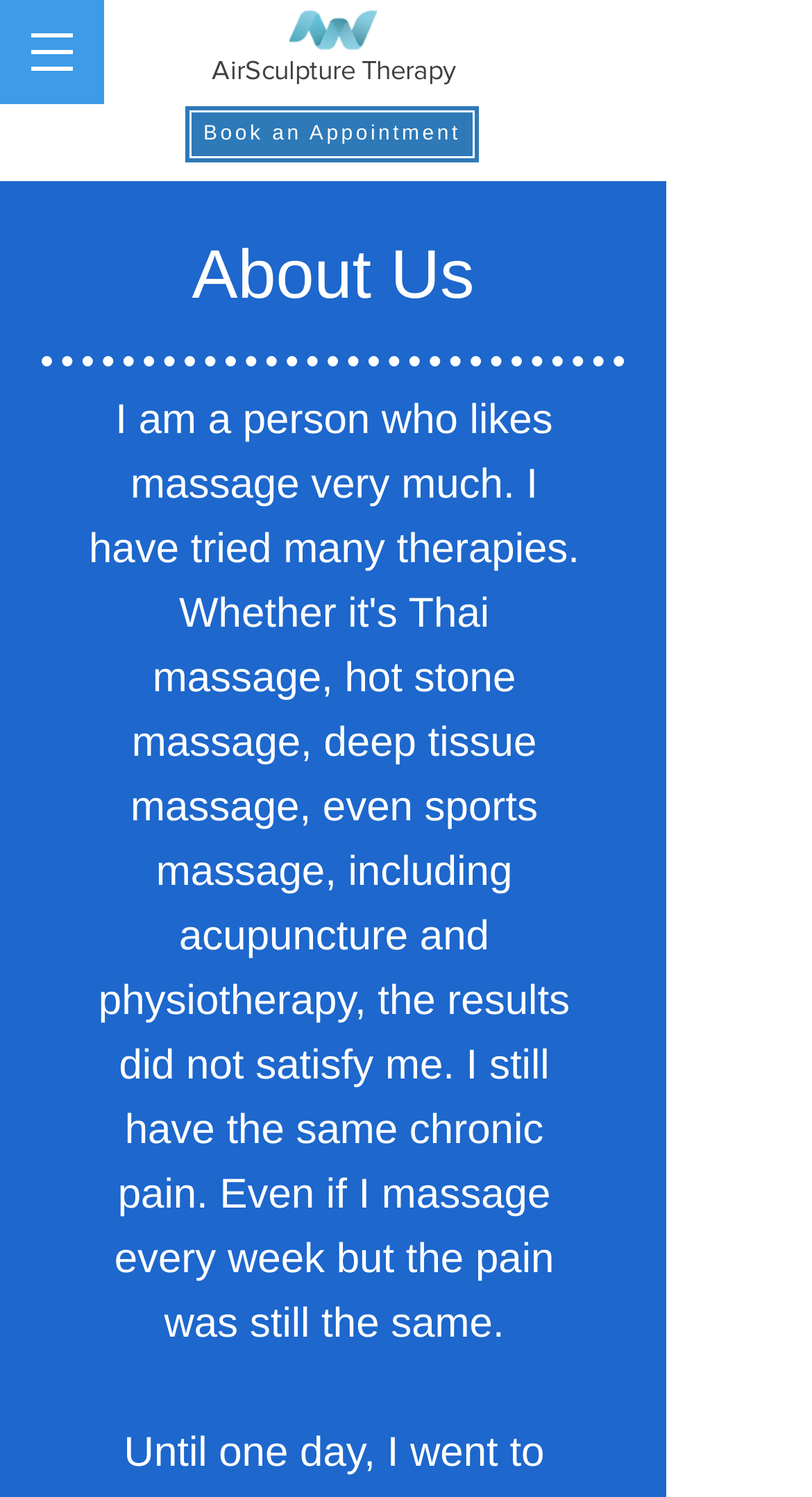Given the description of the UI element: "Book an Appointment", predict the bounding box coordinates in the form of [left, top, right, bottom], with each value being a float between 0 and 1.

[0.226, 0.07, 0.592, 0.11]